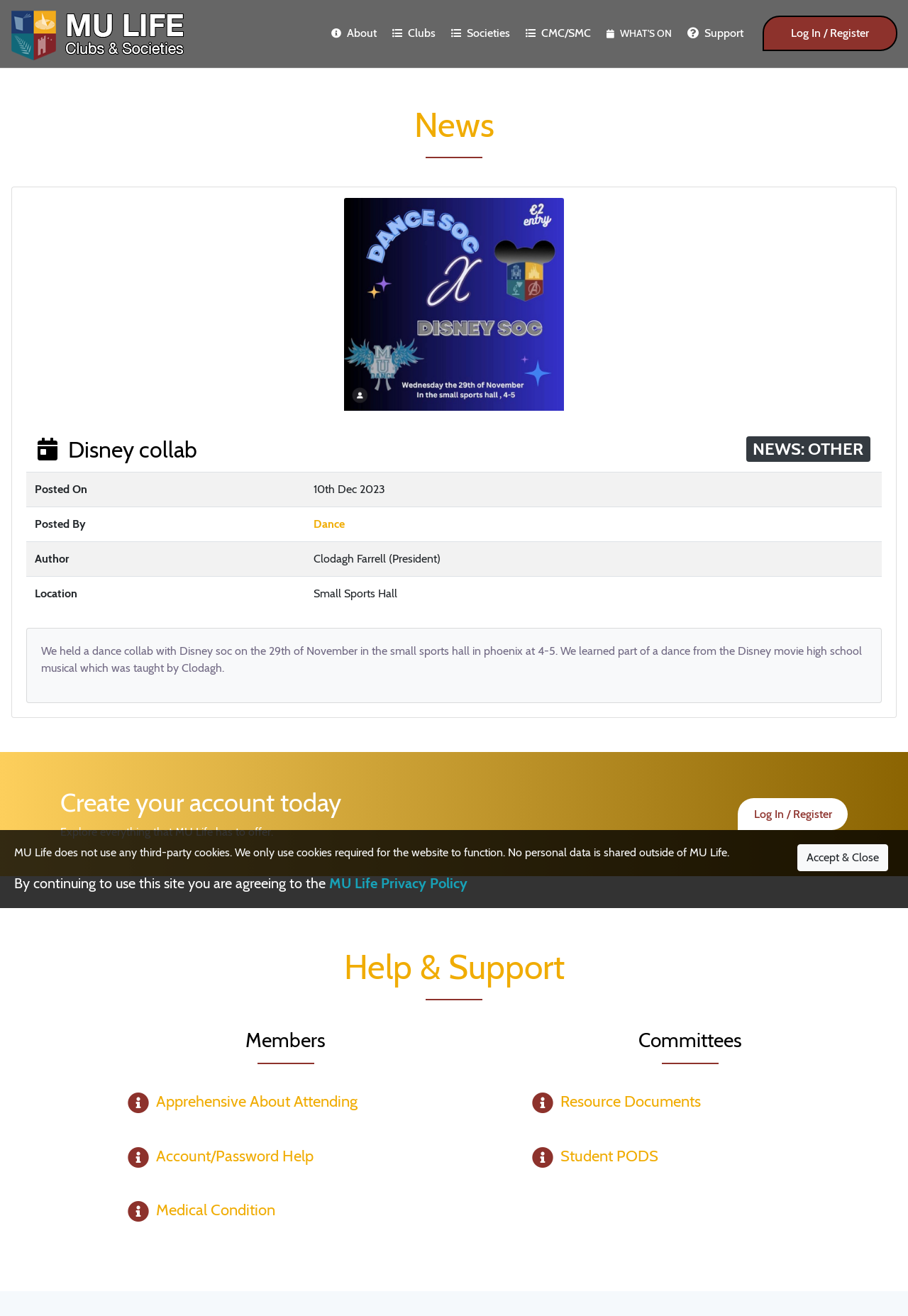What is the name of the club that collaborated with Disney? Analyze the screenshot and reply with just one word or a short phrase.

Dance